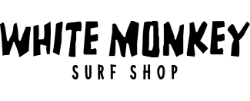Offer a detailed narrative of the image's content.

The image features the logo of "White Monkey Surf Shop," showcasing a bold and stylish design that captures the essence of the surfing lifestyle. The typography is playful yet striking, with "WHITE MONKEY" prominently displayed in an eye-catching font, while "SURF SHOP" is presented in a complementary style below. This branding reflects the shop's vibrant atmosphere and focus on surf culture, making it an ideal destination for surf enthusiasts. The logo also conveys a sense of fun and adventure, inviting customers to explore the offerings within the shop, which includes surf gear, rentals, and accessories.